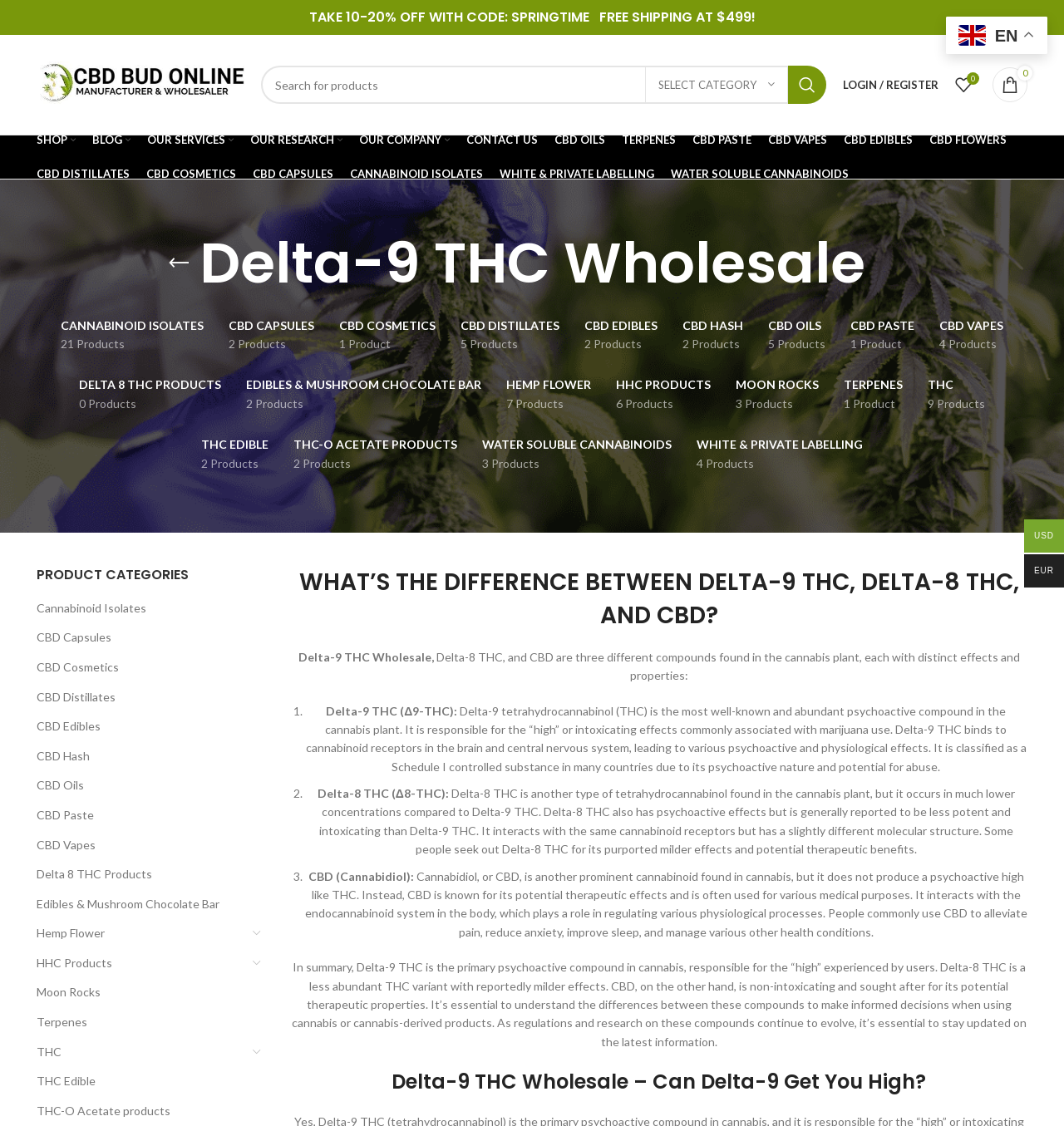Locate the bounding box coordinates of the area that needs to be clicked to fulfill the following instruction: "Take 10-20% off with code: SPRINGTIME". The coordinates should be in the format of four float numbers between 0 and 1, namely [left, top, right, bottom].

[0.29, 0.006, 0.71, 0.023]